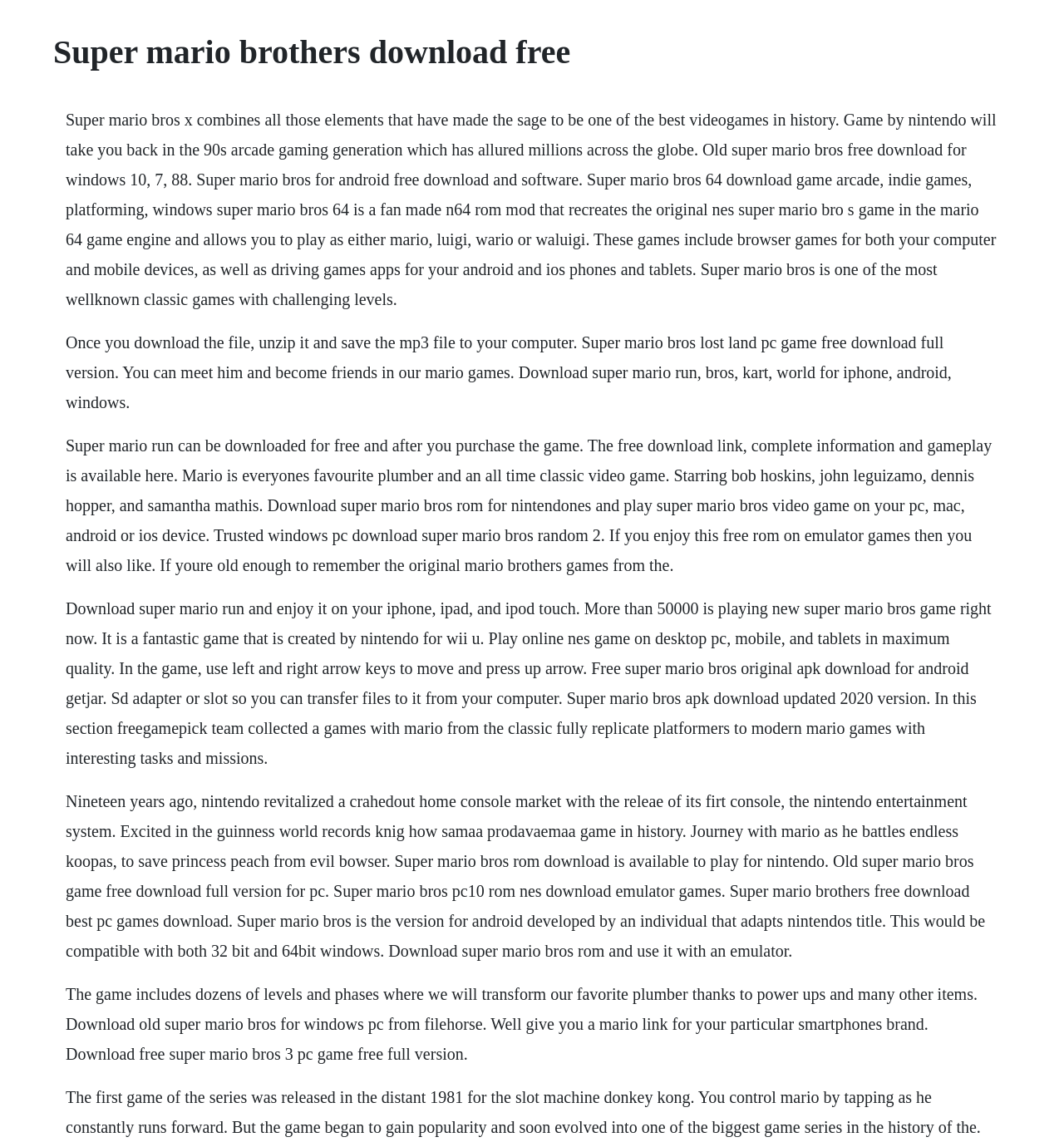Give a complete and precise description of the webpage's appearance.

The webpage is about Super Mario Brothers, a classic video game. At the top, there is a heading that reads "Super Mario Brothers Download Free". Below the heading, there is a large block of text that describes the game, mentioning its nostalgic value, its ability to take players back to the 90s arcade gaming generation, and its availability for download on various platforms.

Following this text, there are several paragraphs of text that provide more information about the game, including its gameplay, features, and download options. These paragraphs are stacked vertically, with each one positioned below the previous one. The text is dense and informative, with no images or other visual elements breaking up the content.

Throughout the text, there are mentions of different versions of the game, including Super Mario Bros X, Super Mario Bros 64, and New Super Mario Bros. There are also links to download the game for various devices, including Windows, Android, and iOS. Additionally, the text mentions the game's iconic characters, such as Mario, Luigi, Wario, and Waluigi, and its challenging levels.

Overall, the webpage appears to be a hub for fans of Super Mario Brothers, providing a wealth of information about the game and its various iterations, as well as opportunities to download and play the game on different devices.